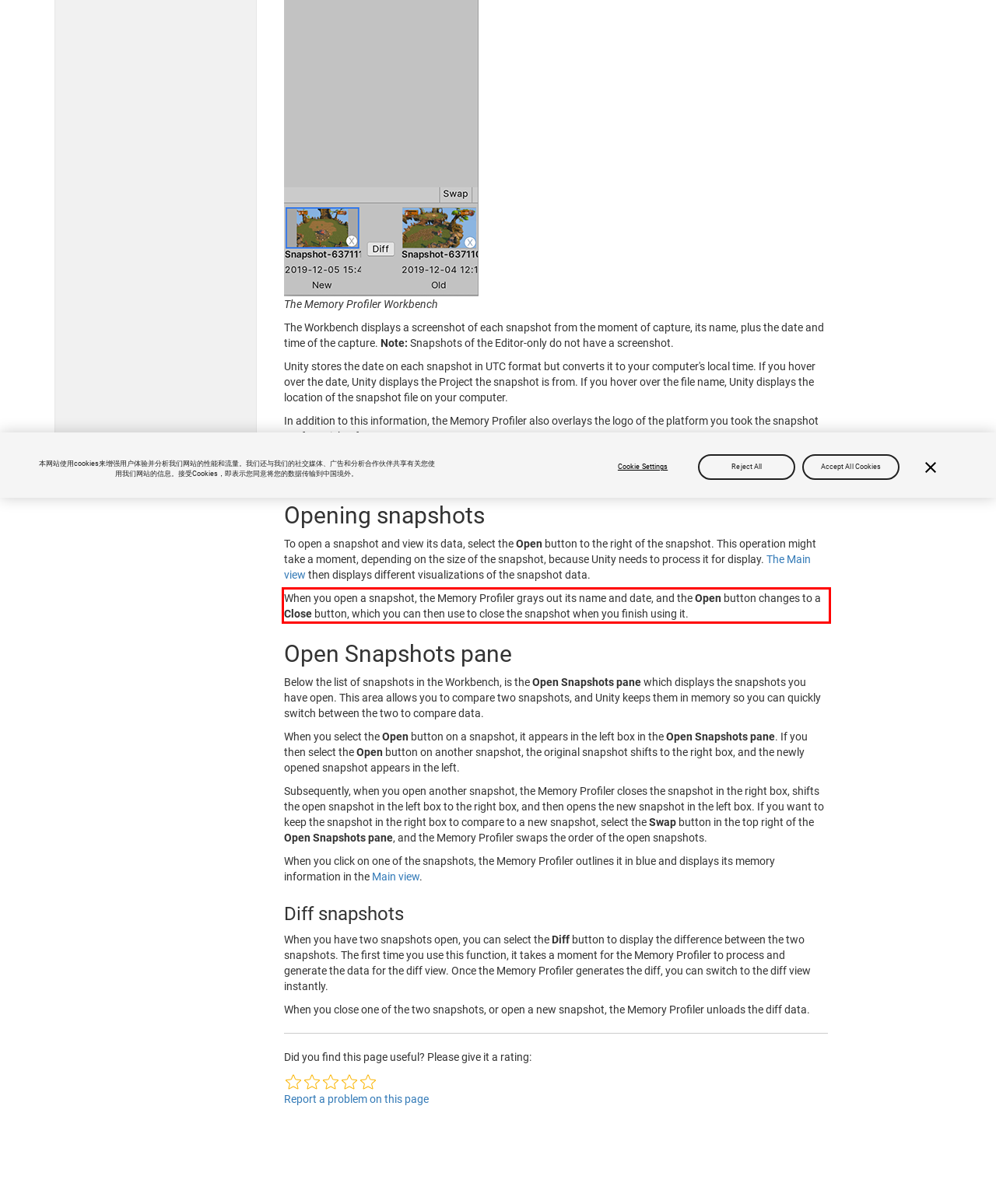Observe the screenshot of the webpage that includes a red rectangle bounding box. Conduct OCR on the content inside this red bounding box and generate the text.

When you open a snapshot, the Memory Profiler grays out its name and date, and the Open button changes to a Close button, which you can then use to close the snapshot when you finish using it.